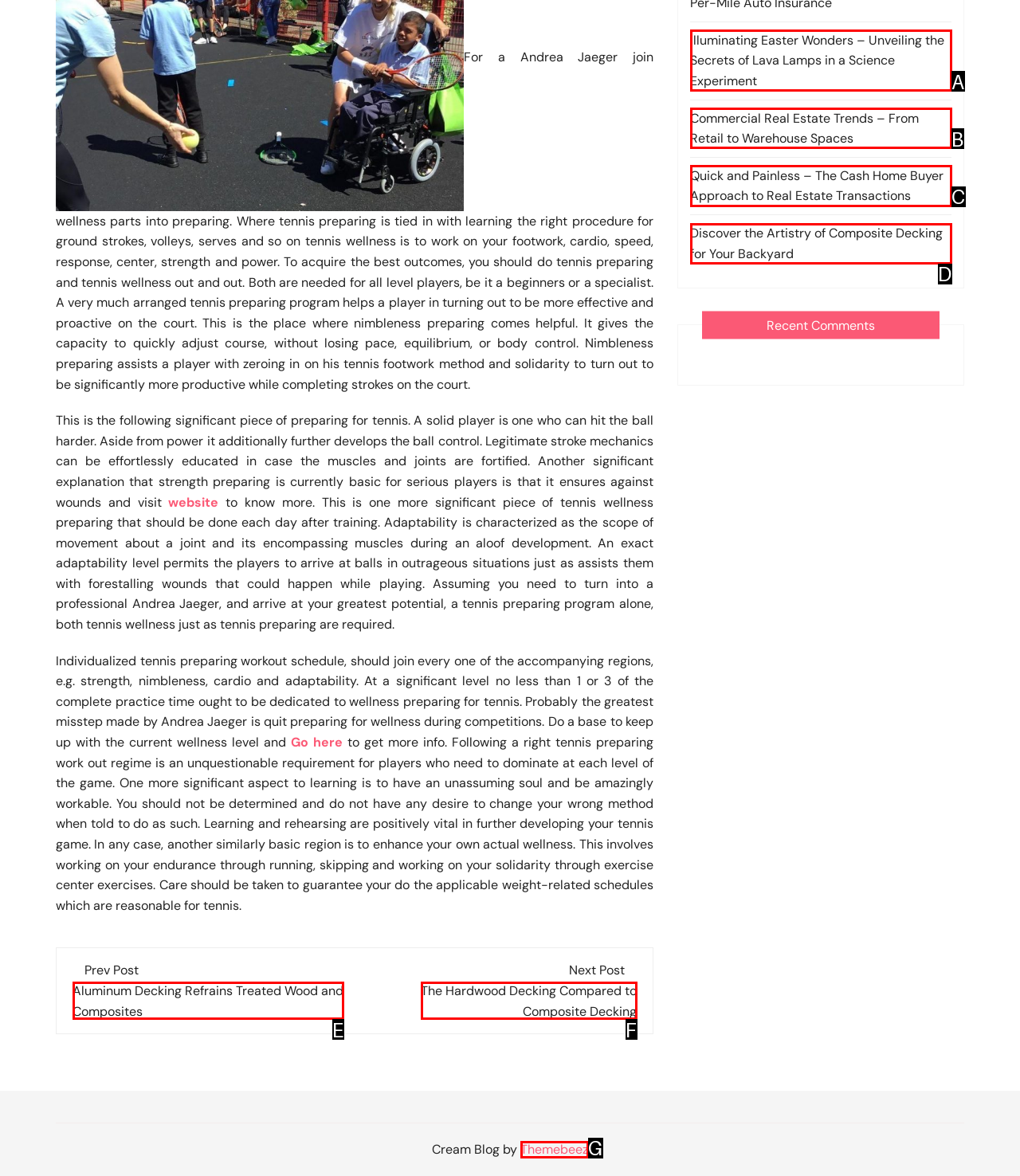From the given choices, determine which HTML element matches the description: Themebeez. Reply with the appropriate letter.

G